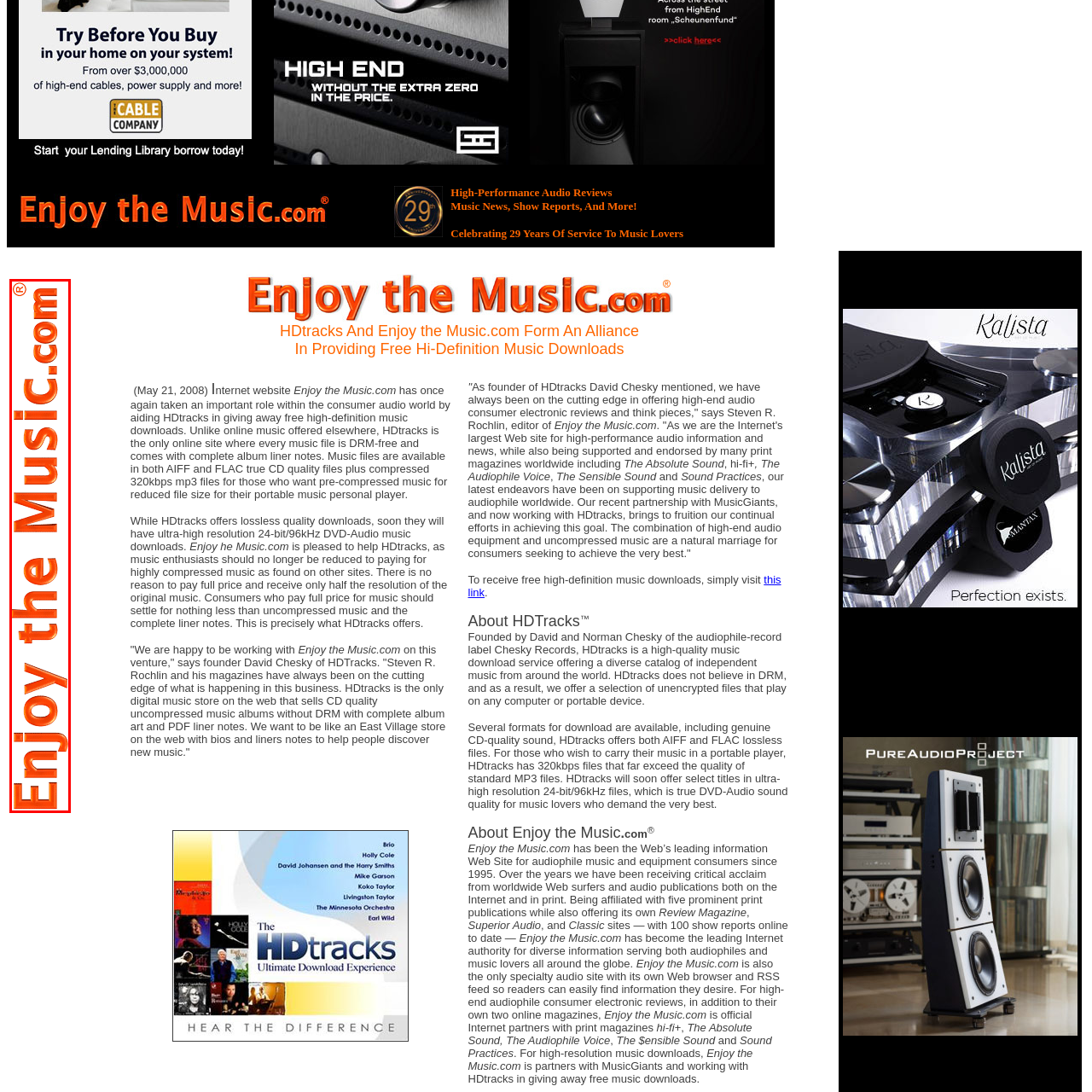Generate a thorough description of the part of the image enclosed by the red boundary.

The image features the logo of "Enjoy the Music.com," depicted in bold orange text. The design emphasizes the phrase in a vertical arrangement, highlighting the brand's name. Accompanied by a registered trademark symbol (®) at the bottom, this logo signifies the site's long-standing dedication to providing information and resources for audiophiles and music enthusiasts. Enjoy the Music.com has been recognized as a leading website in the audiophile community, offering reviews, news, and various tools for music lovers since its inception in 1995.